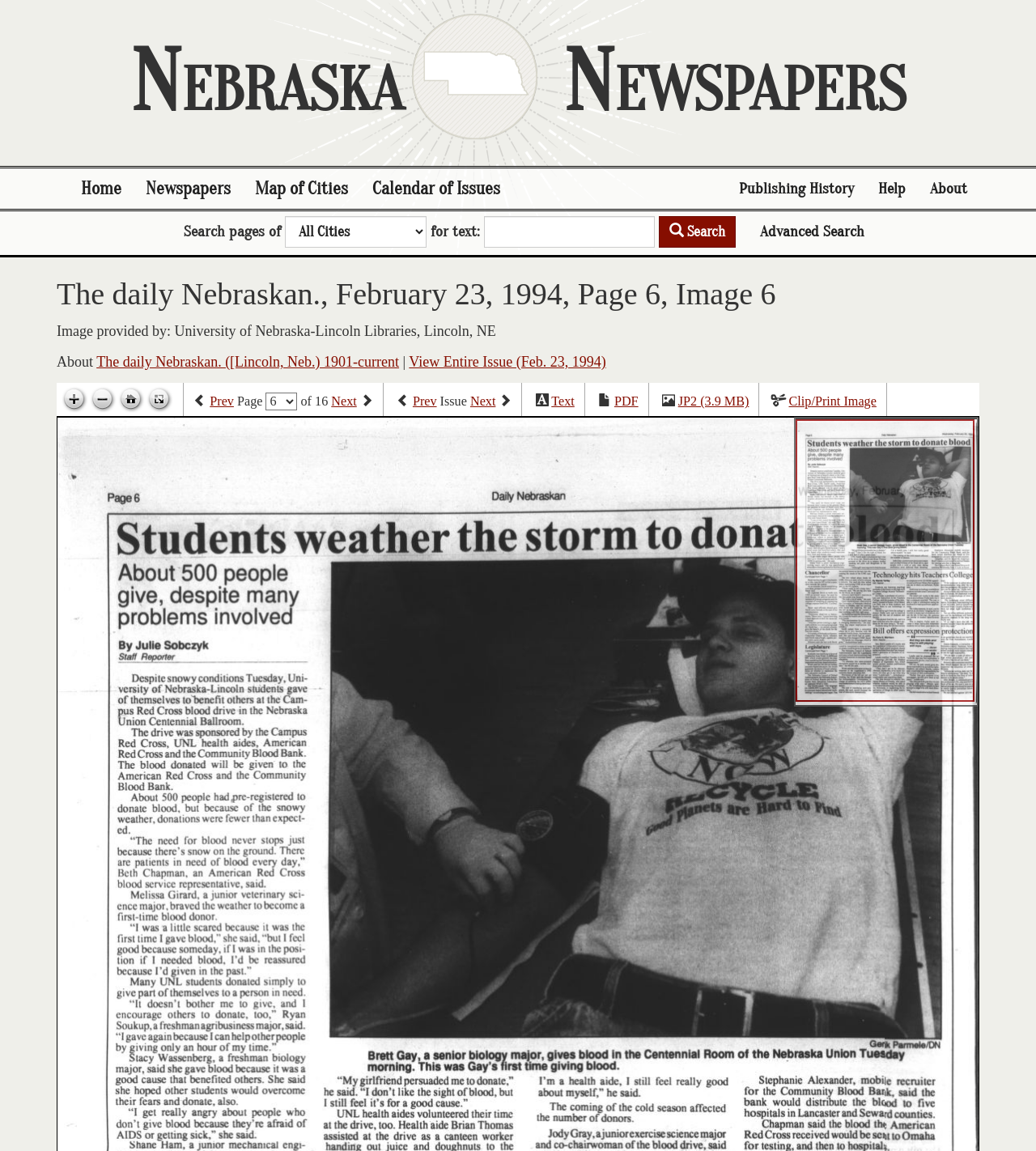Using the information in the image, could you please answer the following question in detail:
What is the name of the library that provided the image?

The name of the library that provided the image can be found in the static text element that reads 'Image provided by: University of Nebraska-Lincoln Libraries, Lincoln, NE'. This element is located near the top of the page.